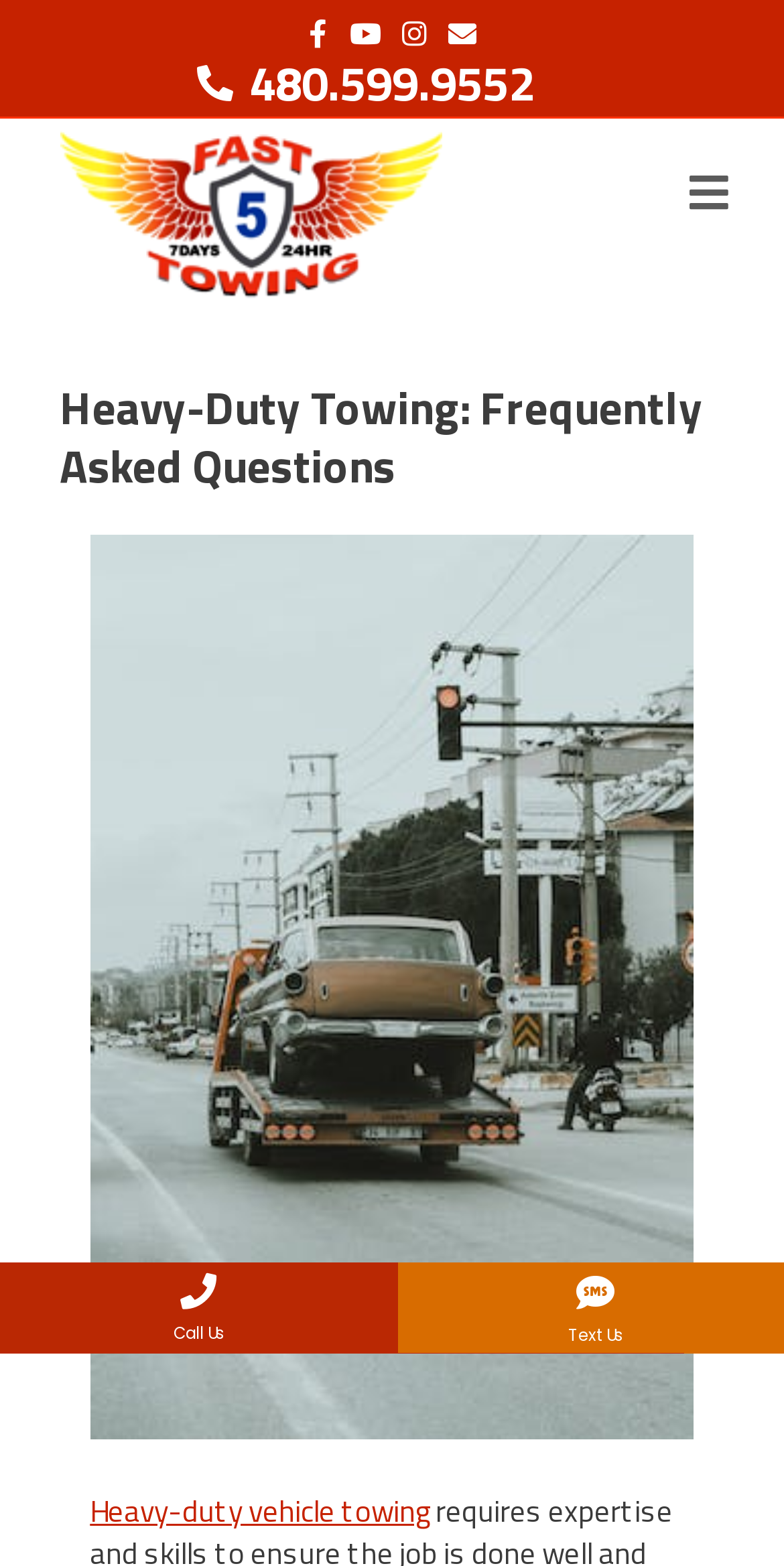What is the main heading of this webpage? Please extract and provide it.

Heavy-Duty Towing: Frequently Asked Questions